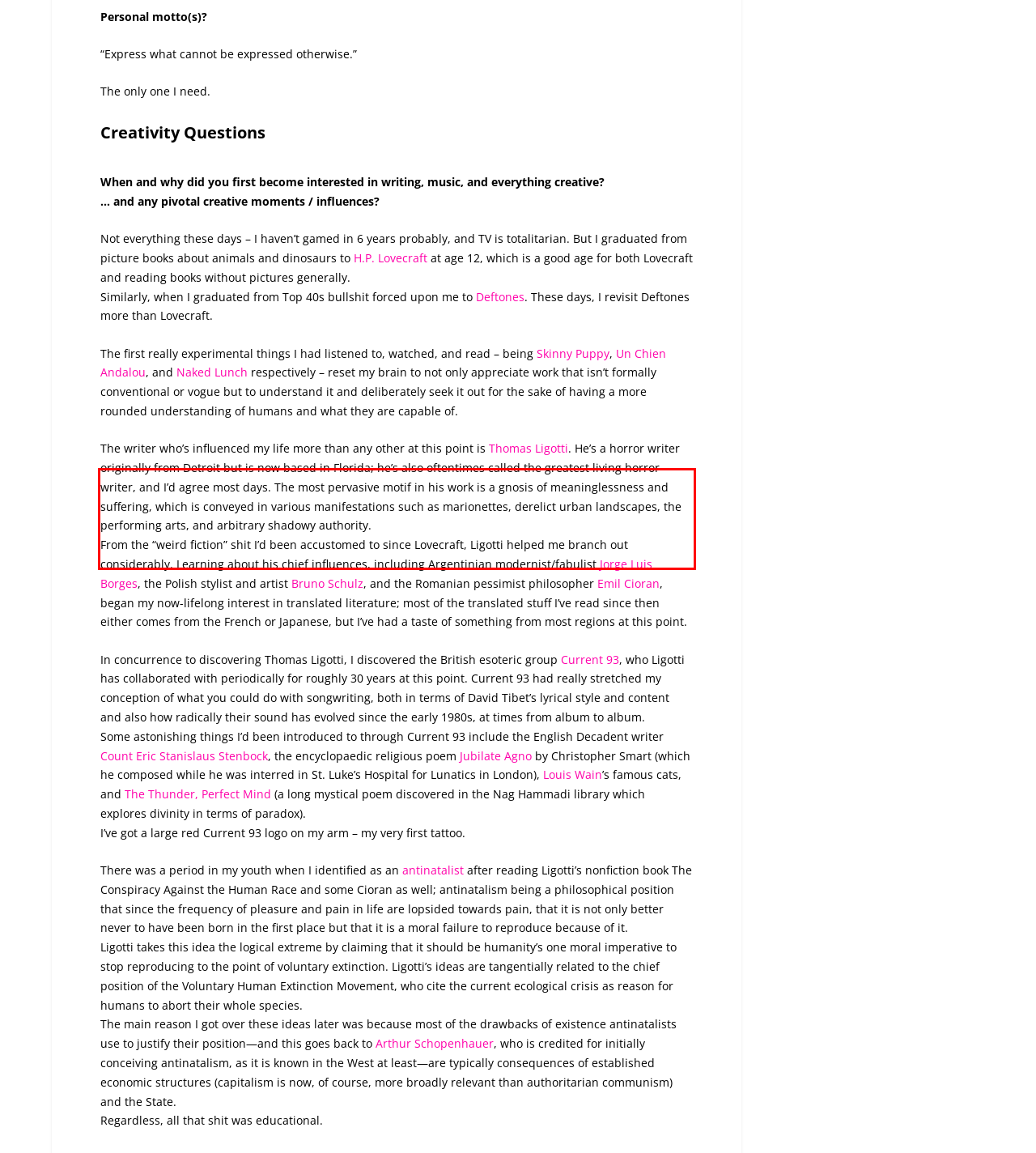Using the provided screenshot, read and generate the text content within the red-bordered area.

Not everything these days – I haven’t gamed in 6 years probably, and TV is totalitarian. But I graduated from picture books about animals and dinosaurs to H.P. Lovecraft at age 12, which is a good age for both Lovecraft and reading books without pictures generally. Similarly, when I graduated from Top 40s bullshit forced upon me to Deftones. These days, I revisit Deftones more than Lovecraft.